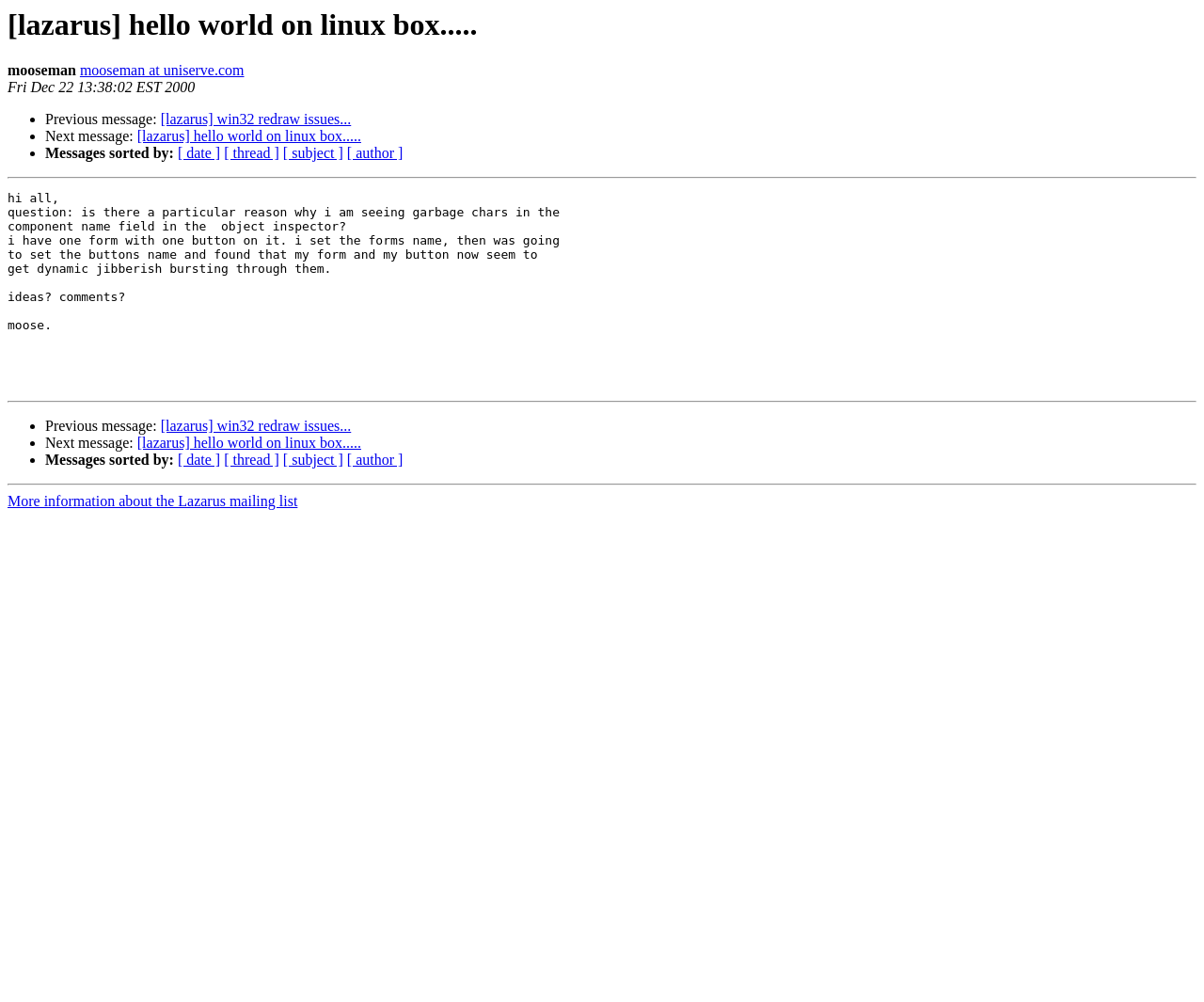What is the date of this message?
Refer to the screenshot and respond with a concise word or phrase.

Fri Dec 22 13:38:02 EST 2000